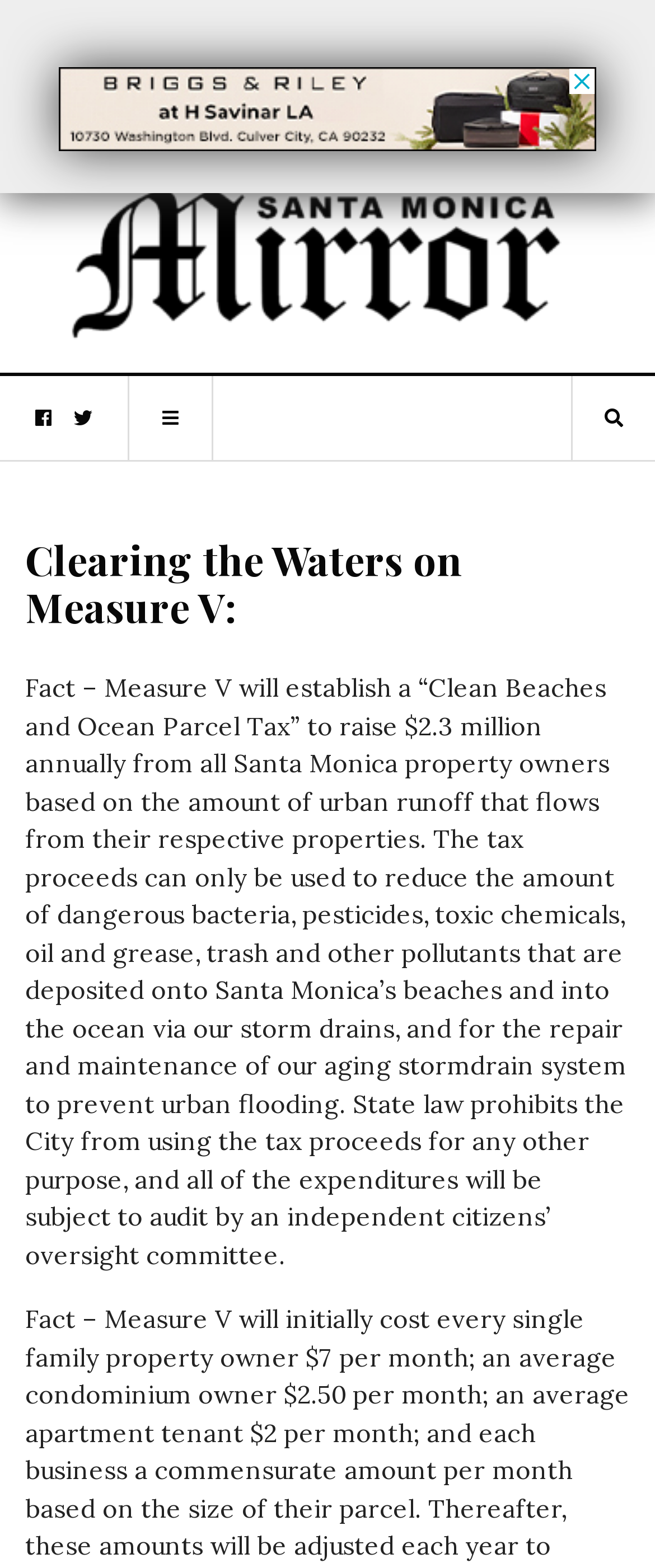What is Measure V for?
Answer with a single word or phrase, using the screenshot for reference.

Clean Beaches and Ocean Parcel Tax